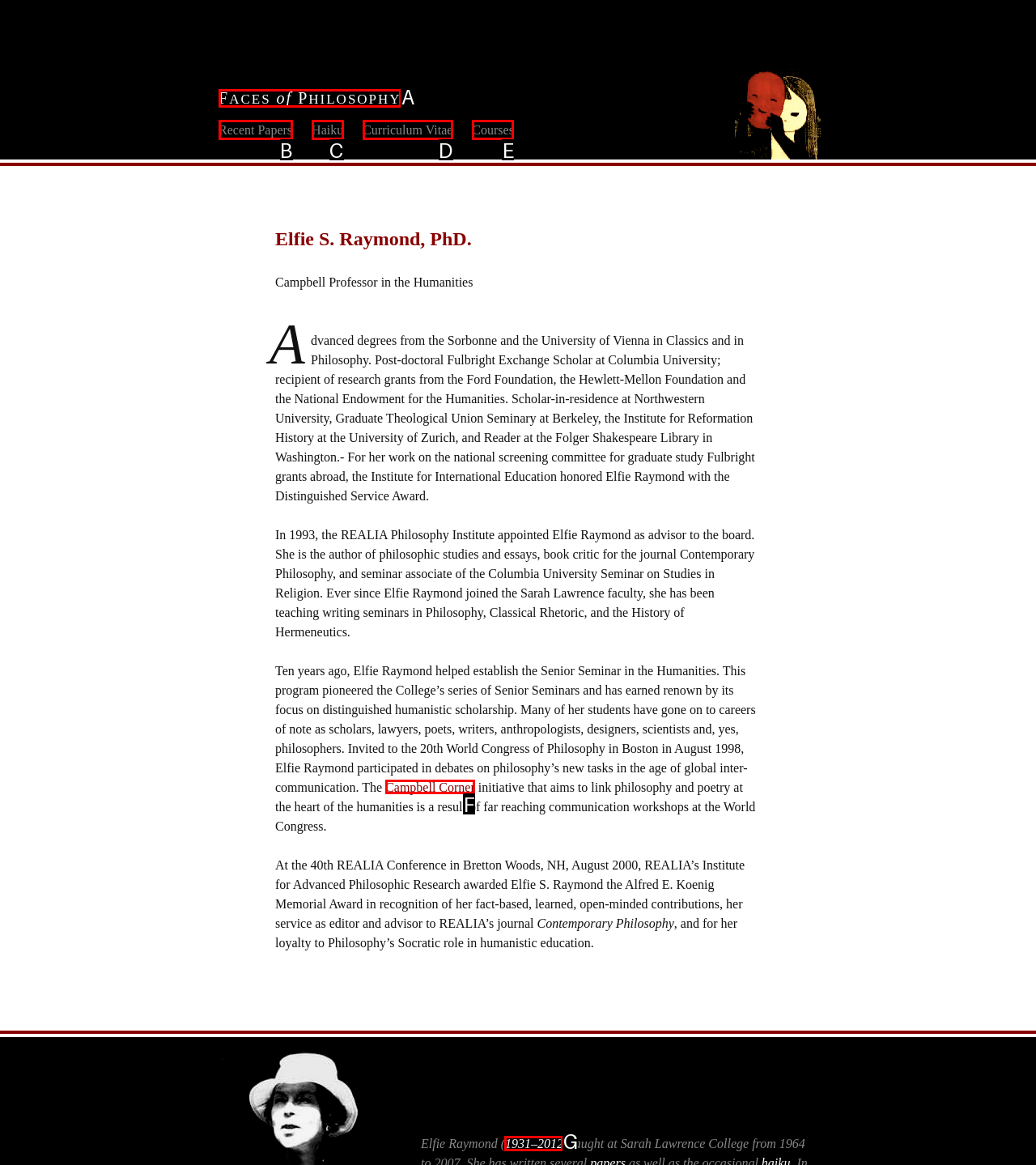Please identify the UI element that matches the description: Recent Papers
Respond with the letter of the correct option.

B